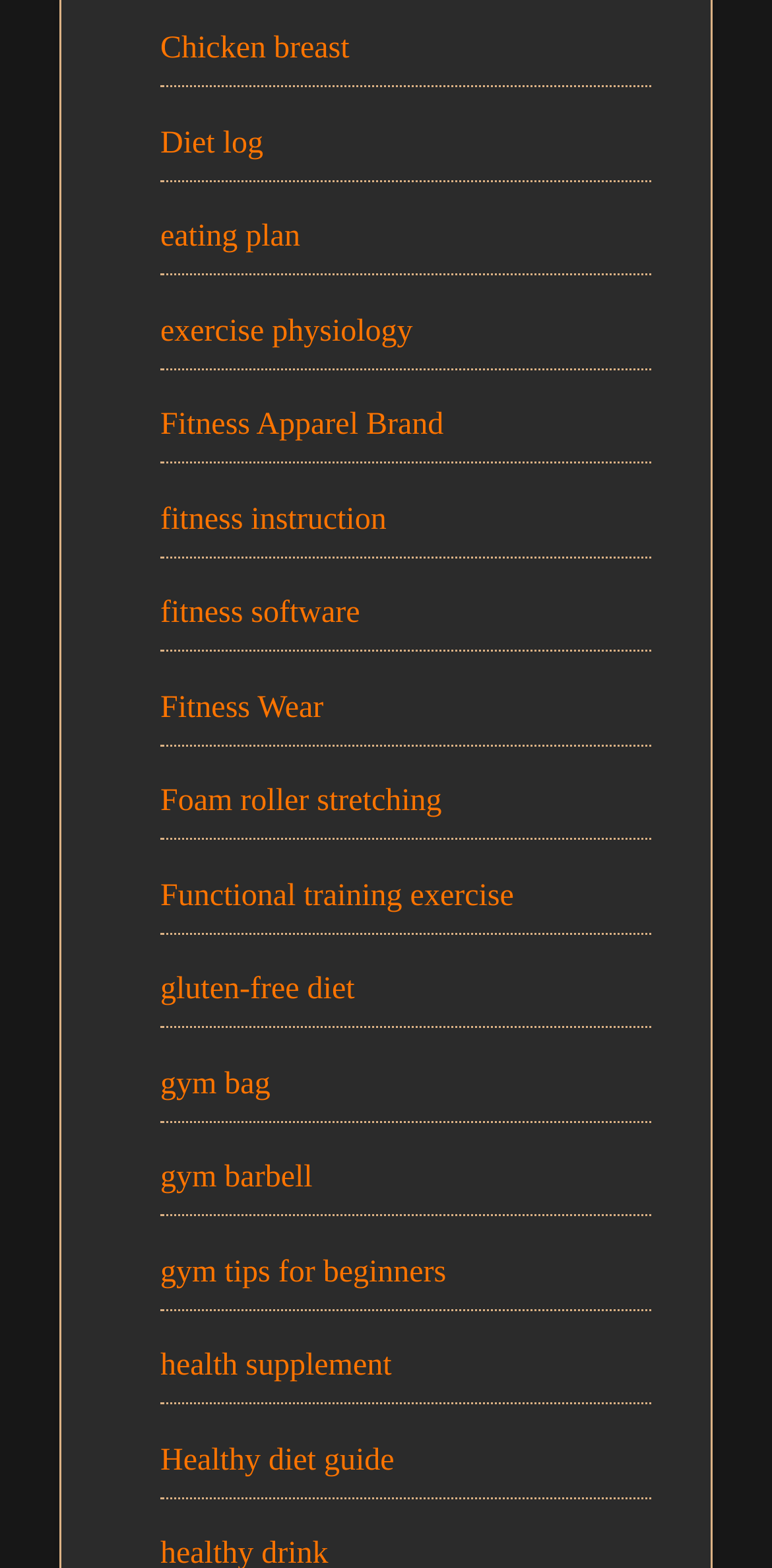Please respond in a single word or phrase: 
What is the first fitness-related topic?

Chicken breast